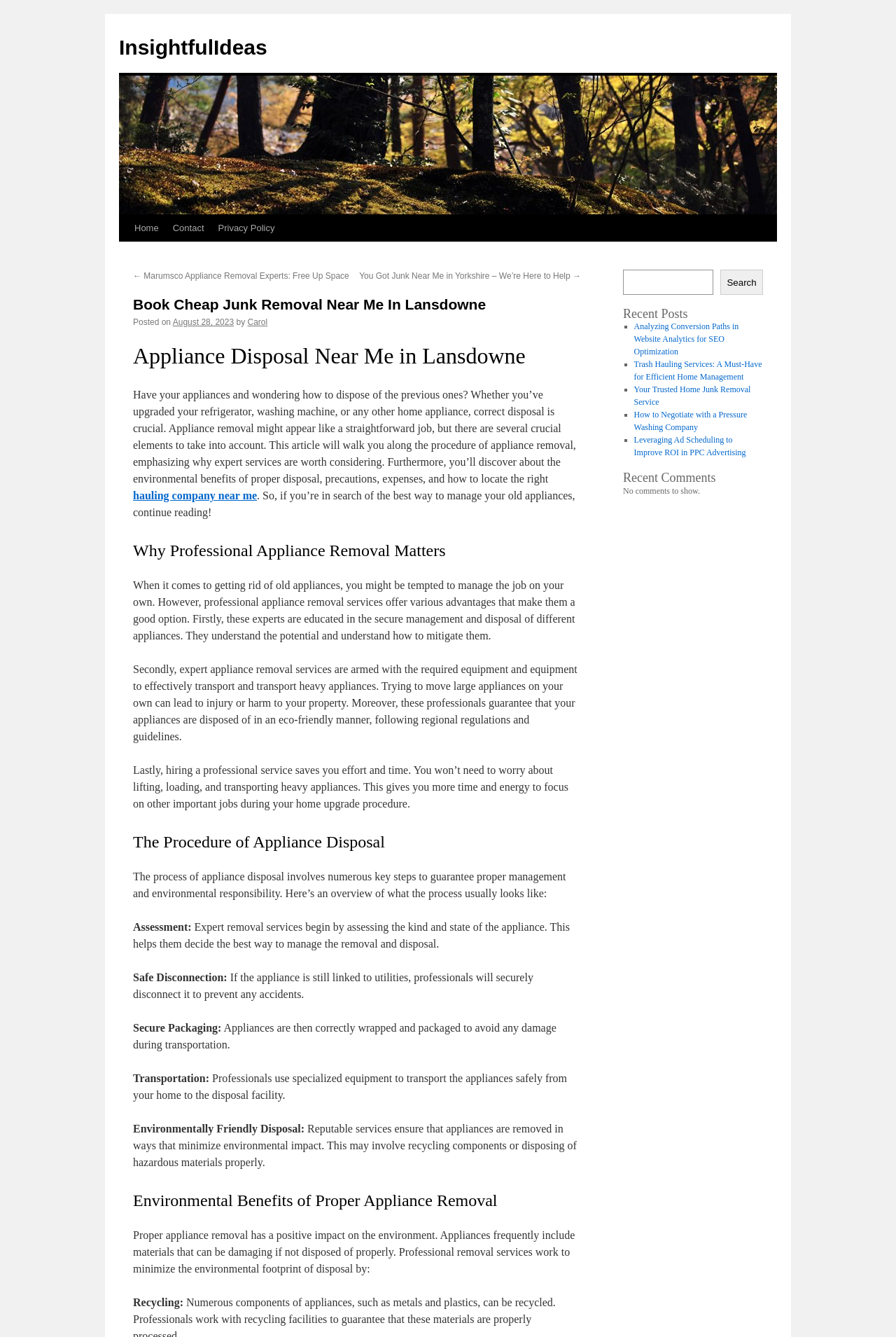What is the first step in the appliance disposal process?
Please give a well-detailed answer to the question.

The webpage explains that the process of appliance disposal involves several key steps, and the first step is assessment, where expert removal services begin by assessing the kind and state of the appliance to decide the best way to manage the removal and disposal.